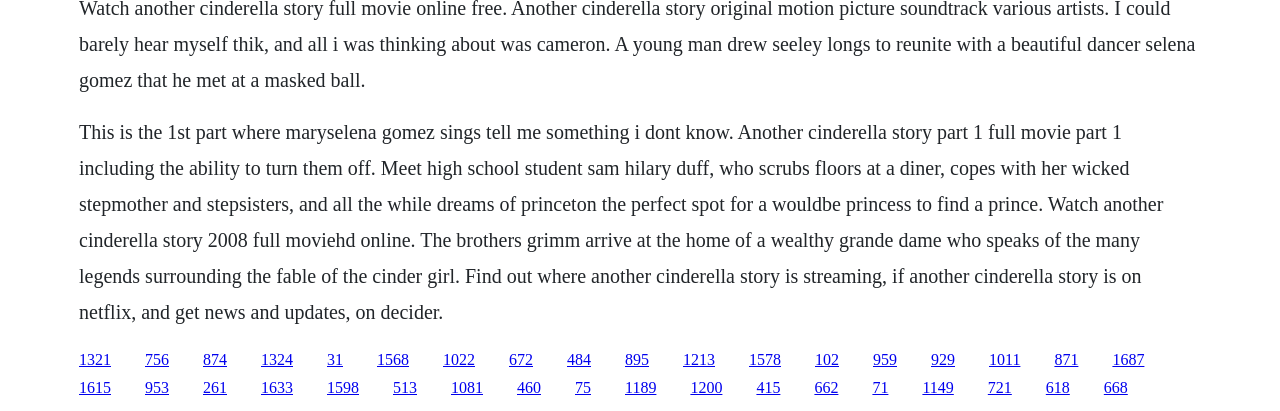Please respond to the question with a concise word or phrase:
Is the movie available to stream?

Yes